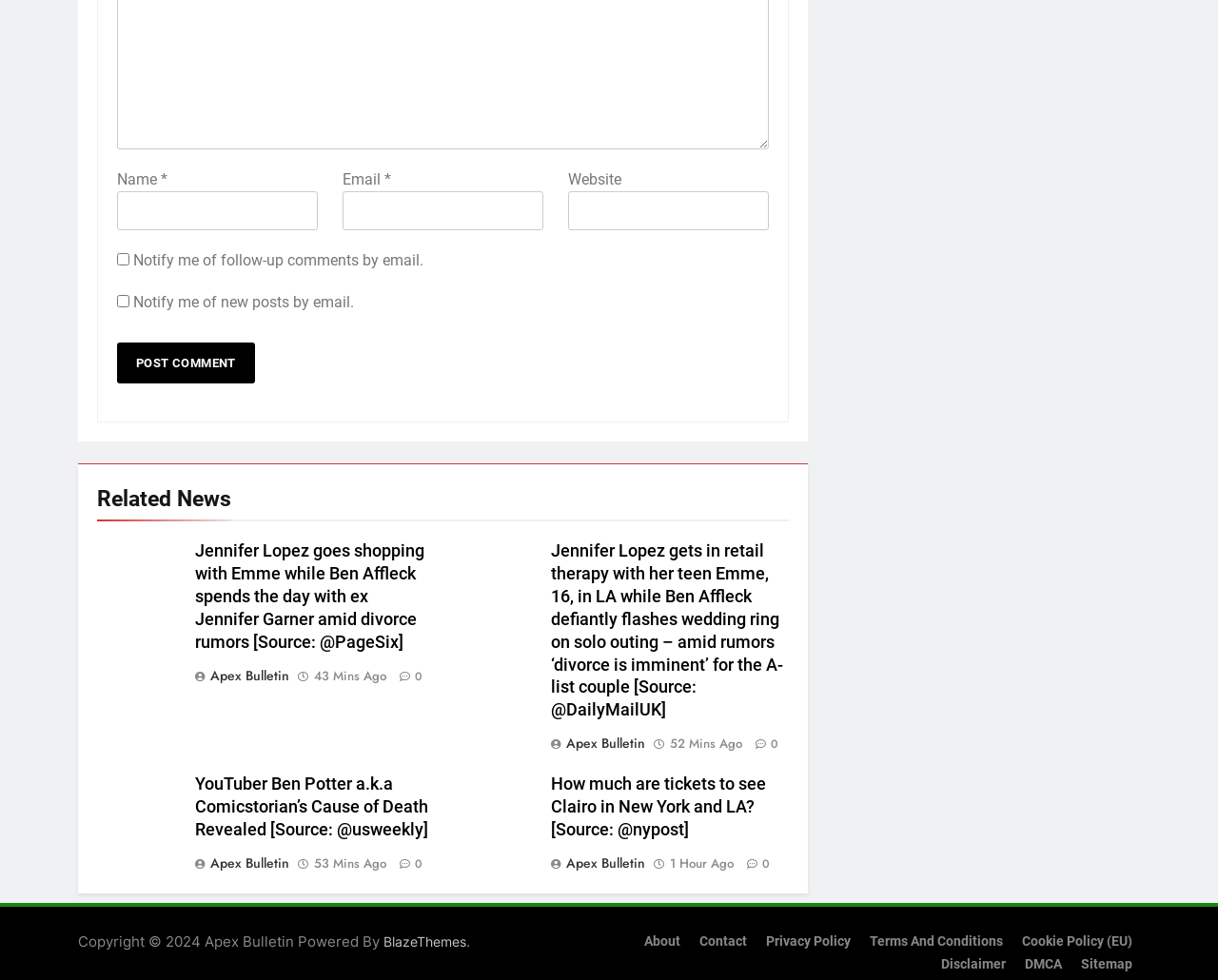Please answer the following question using a single word or phrase: 
How many minutes ago was the third article posted?

53 Mins Ago